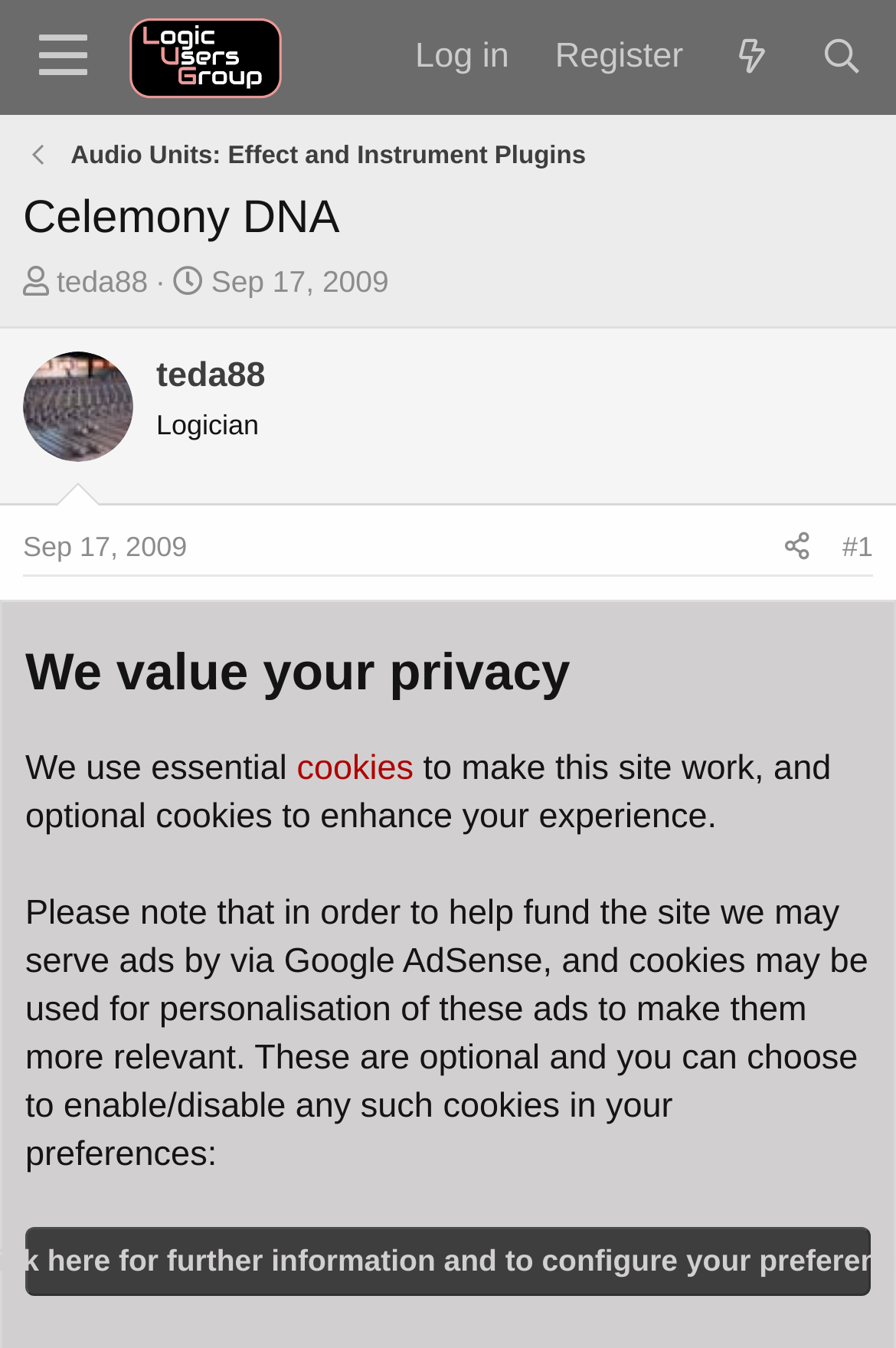Please determine the bounding box coordinates for the UI element described here. Use the format (top-left x, top-left y, bottom-right x, bottom-right y) with values bounded between 0 and 1: Log in

[0.438, 0.01, 0.594, 0.073]